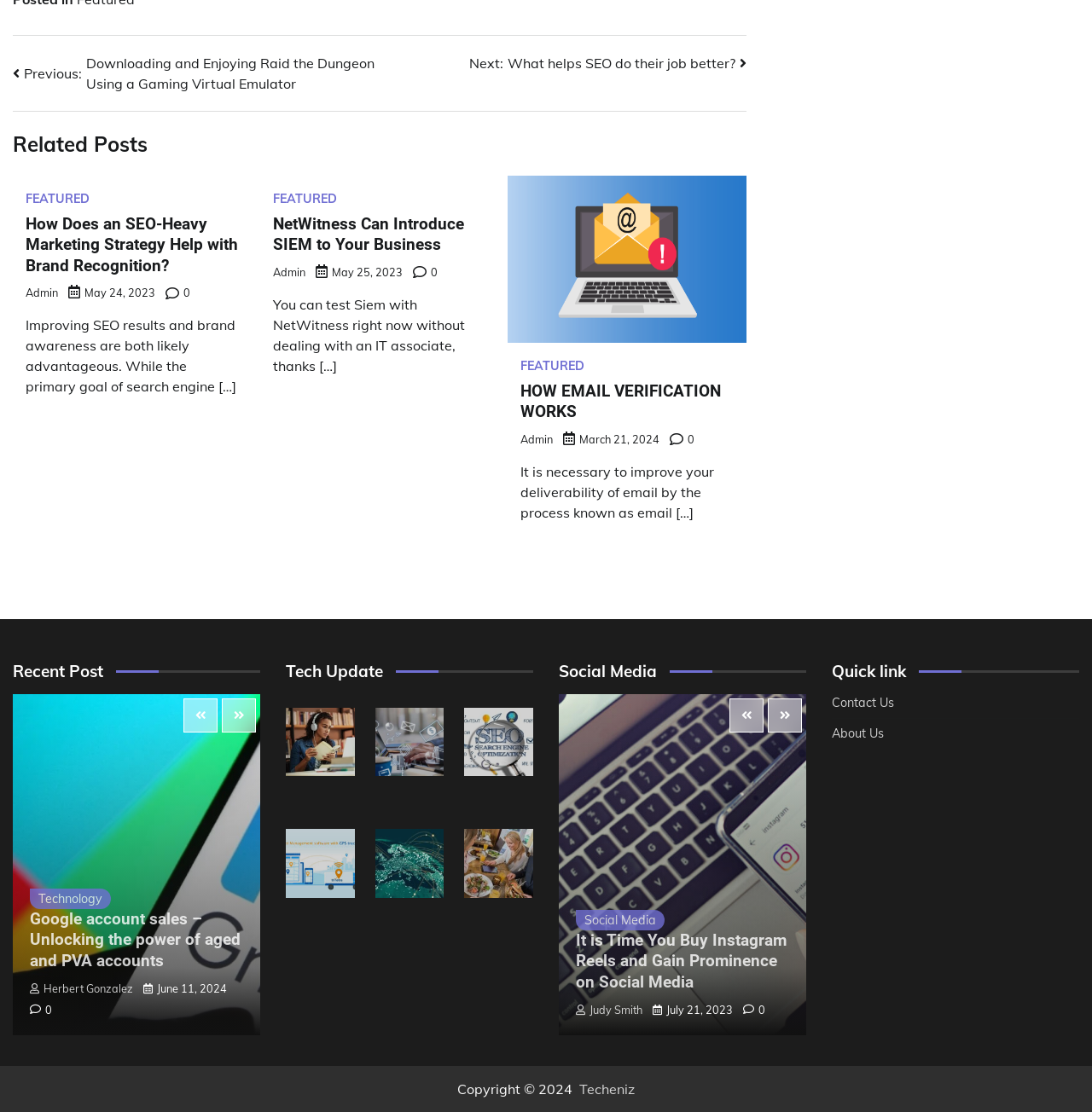What is the category of the post 'How Does an SEO-Heavy Marketing Strategy Help with Brand Recognition?'?
Look at the screenshot and give a one-word or phrase answer.

FEATURED